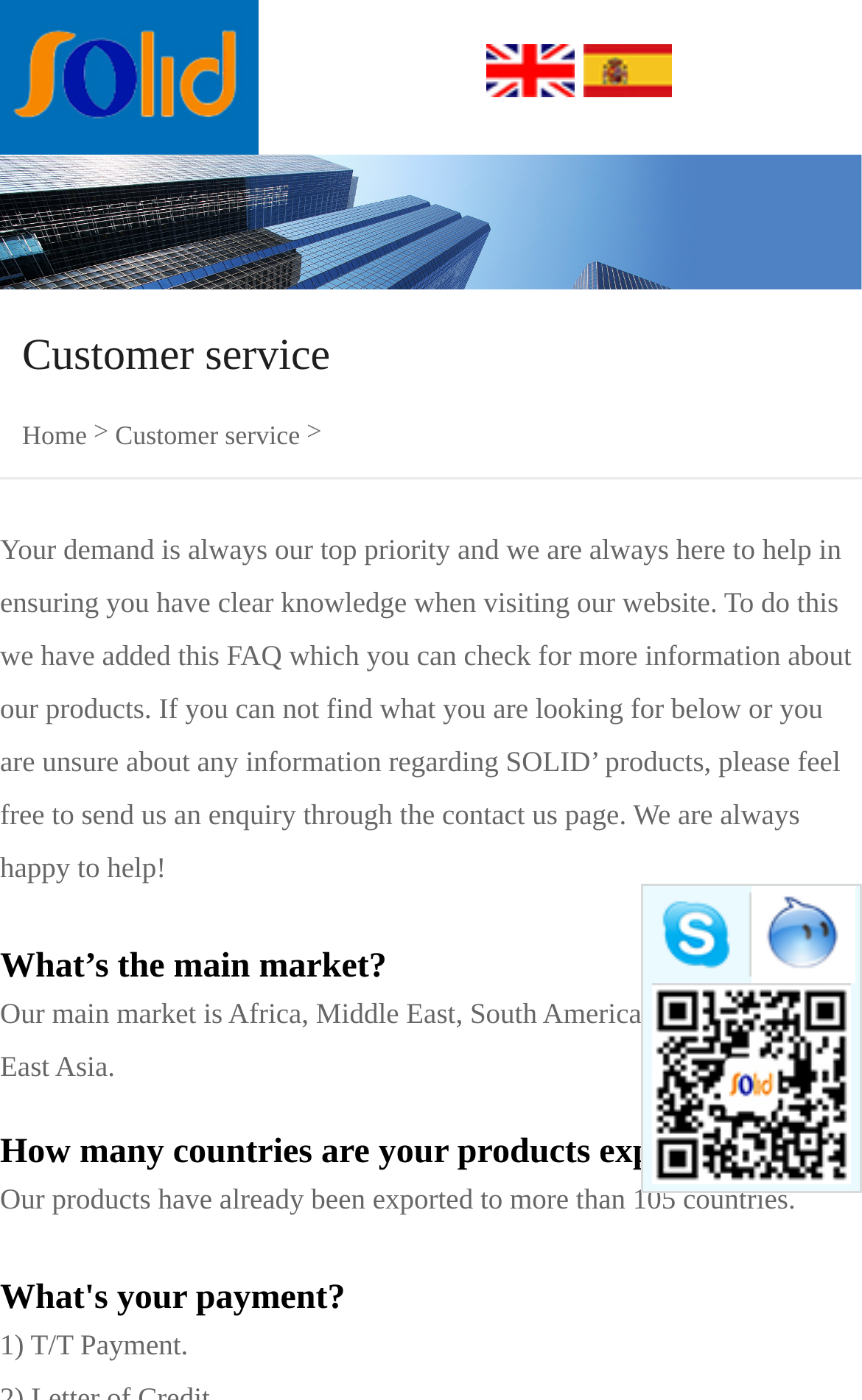What is the first payment method mentioned on the webpage?
Provide a one-word or short-phrase answer based on the image.

T/T Payment